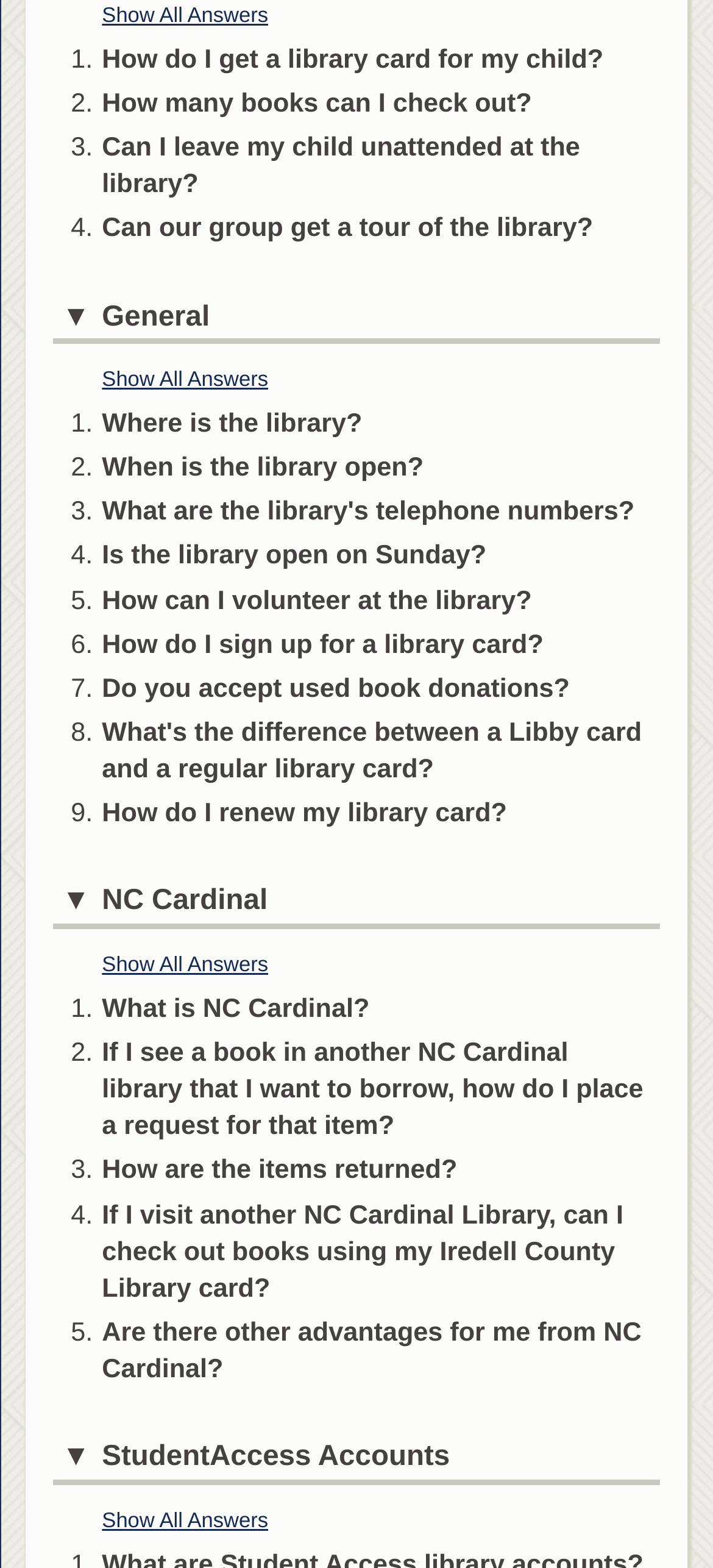What is the first question under NC Cardinal?
Provide a short answer using one word or a brief phrase based on the image.

What is NC Cardinal?